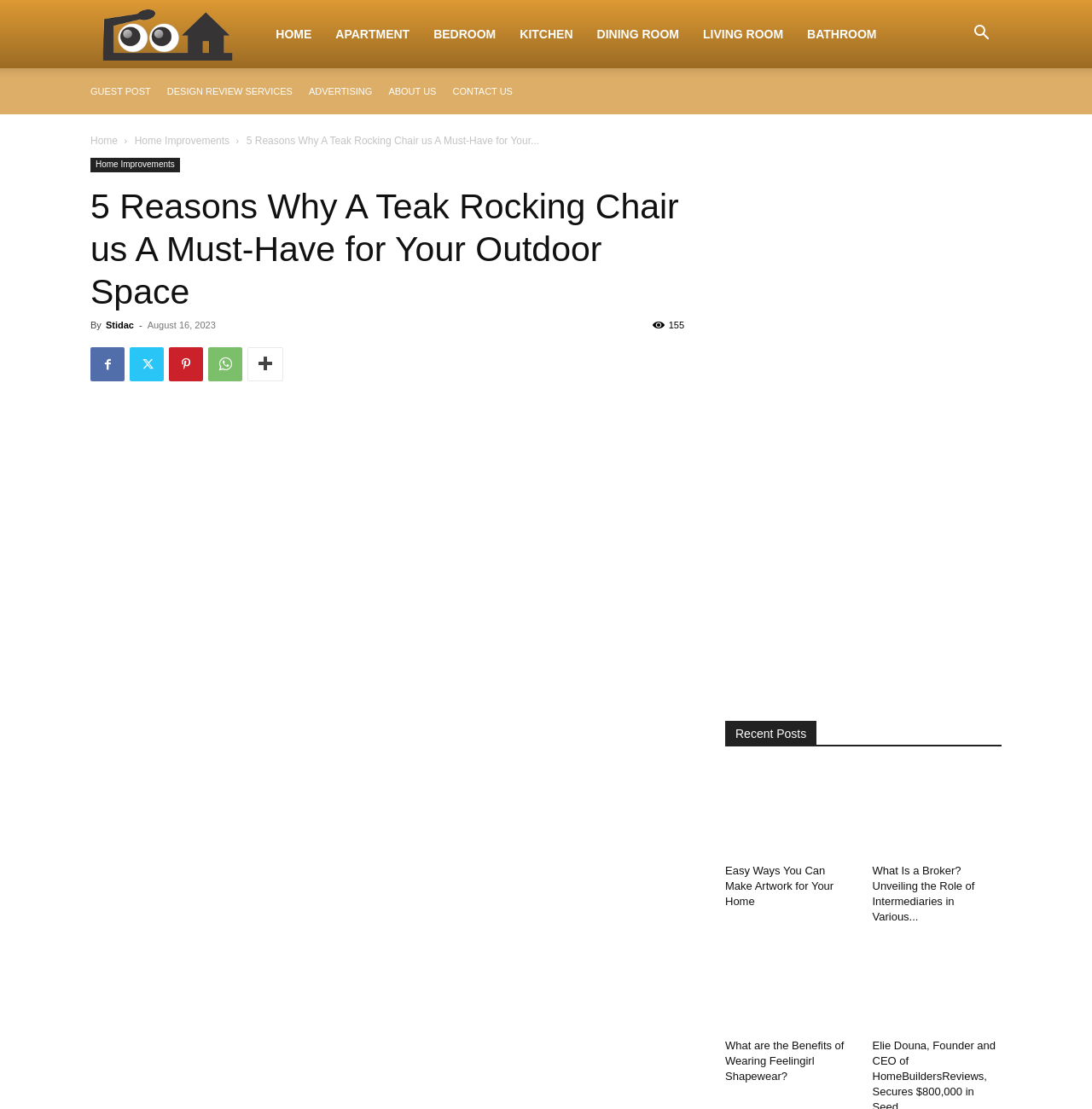Locate the bounding box coordinates of the area you need to click to fulfill this instruction: 'View the 'GUEST POST' page'. The coordinates must be in the form of four float numbers ranging from 0 to 1: [left, top, right, bottom].

[0.083, 0.078, 0.138, 0.087]